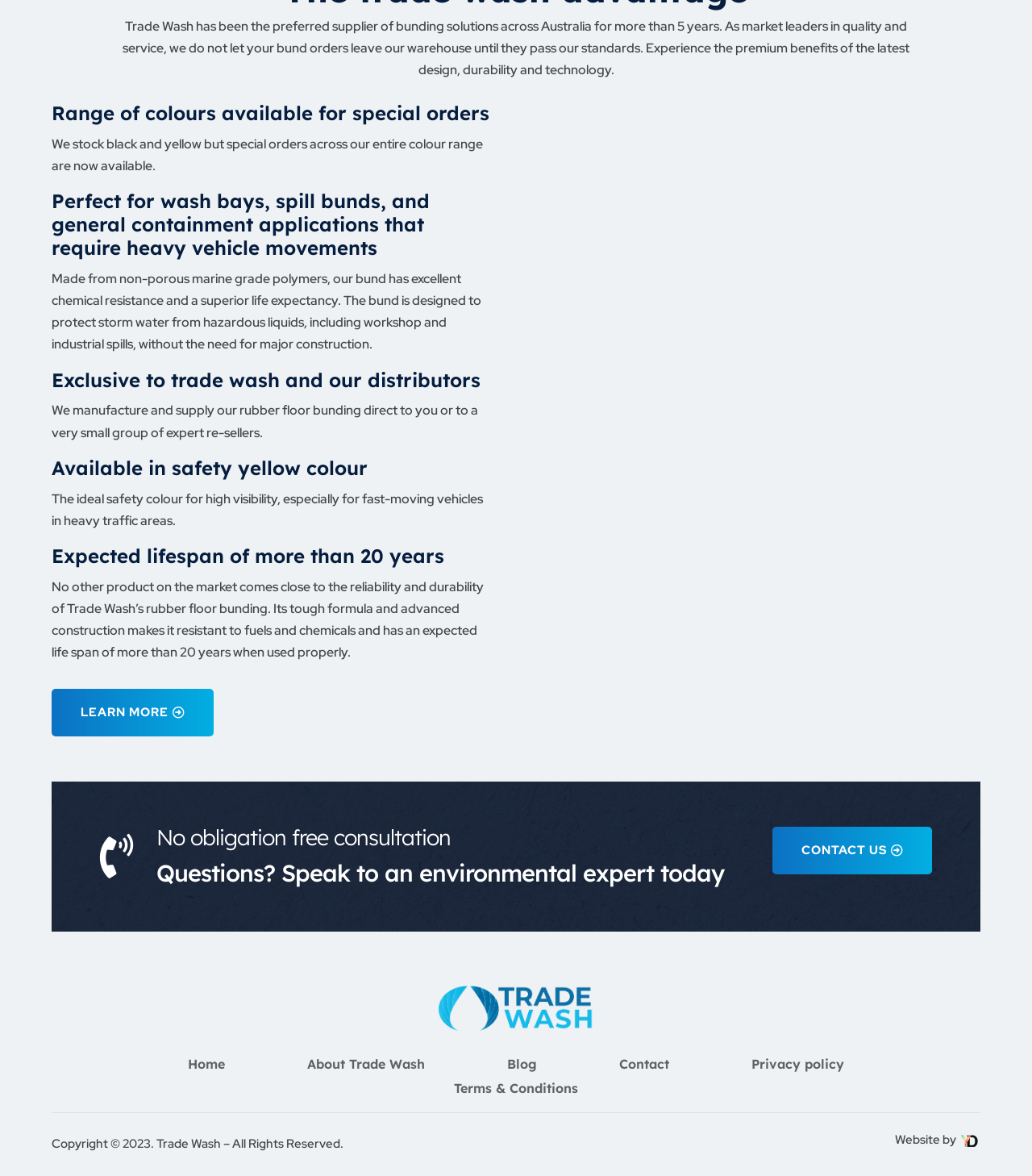Locate the bounding box of the UI element based on this description: "Terms & Conditions". Provide four float numbers between 0 and 1 as [left, top, right, bottom].

[0.409, 0.92, 0.591, 0.935]